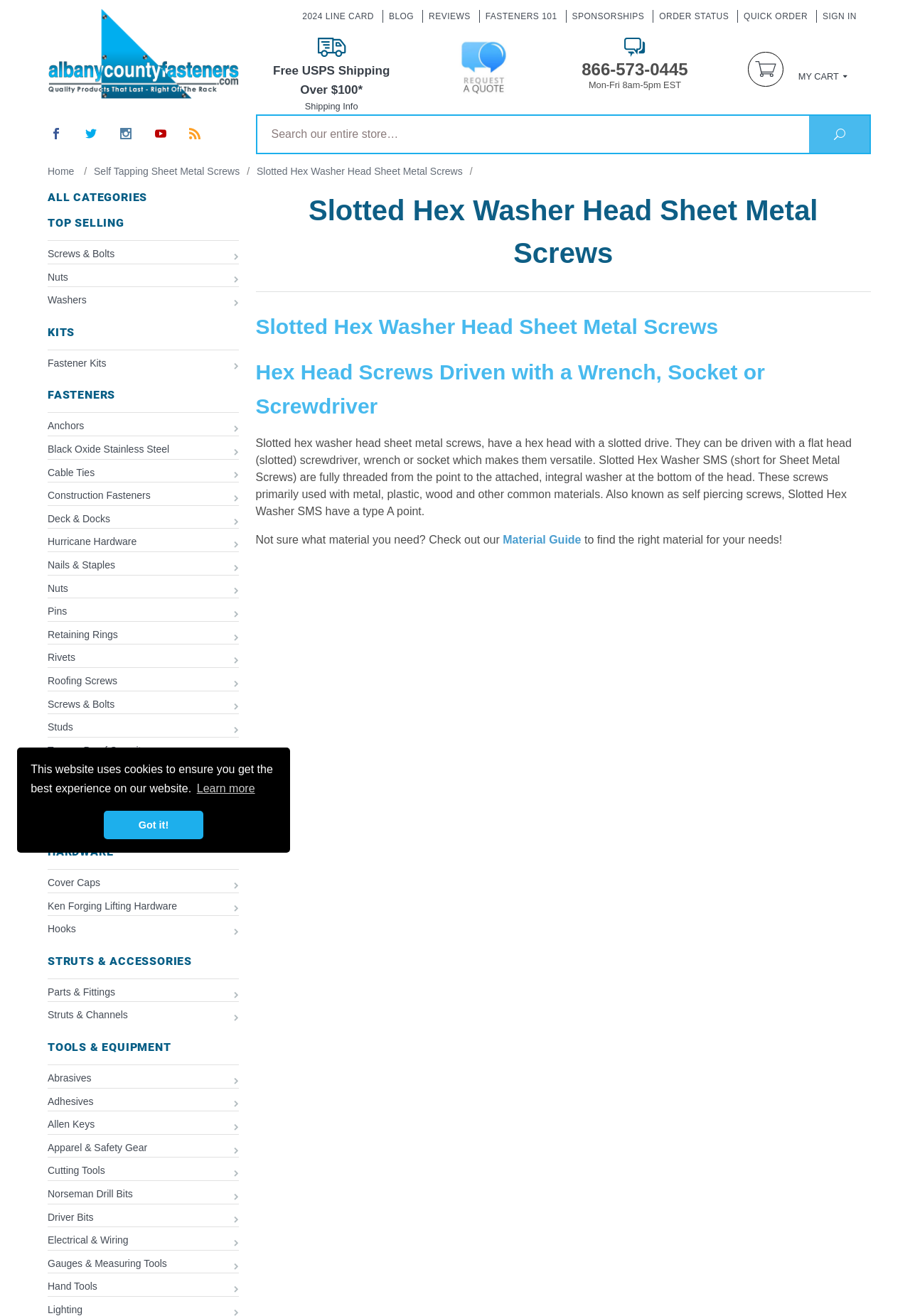Please mark the bounding box coordinates of the area that should be clicked to carry out the instruction: "View shopping cart".

[0.808, 0.029, 0.948, 0.087]